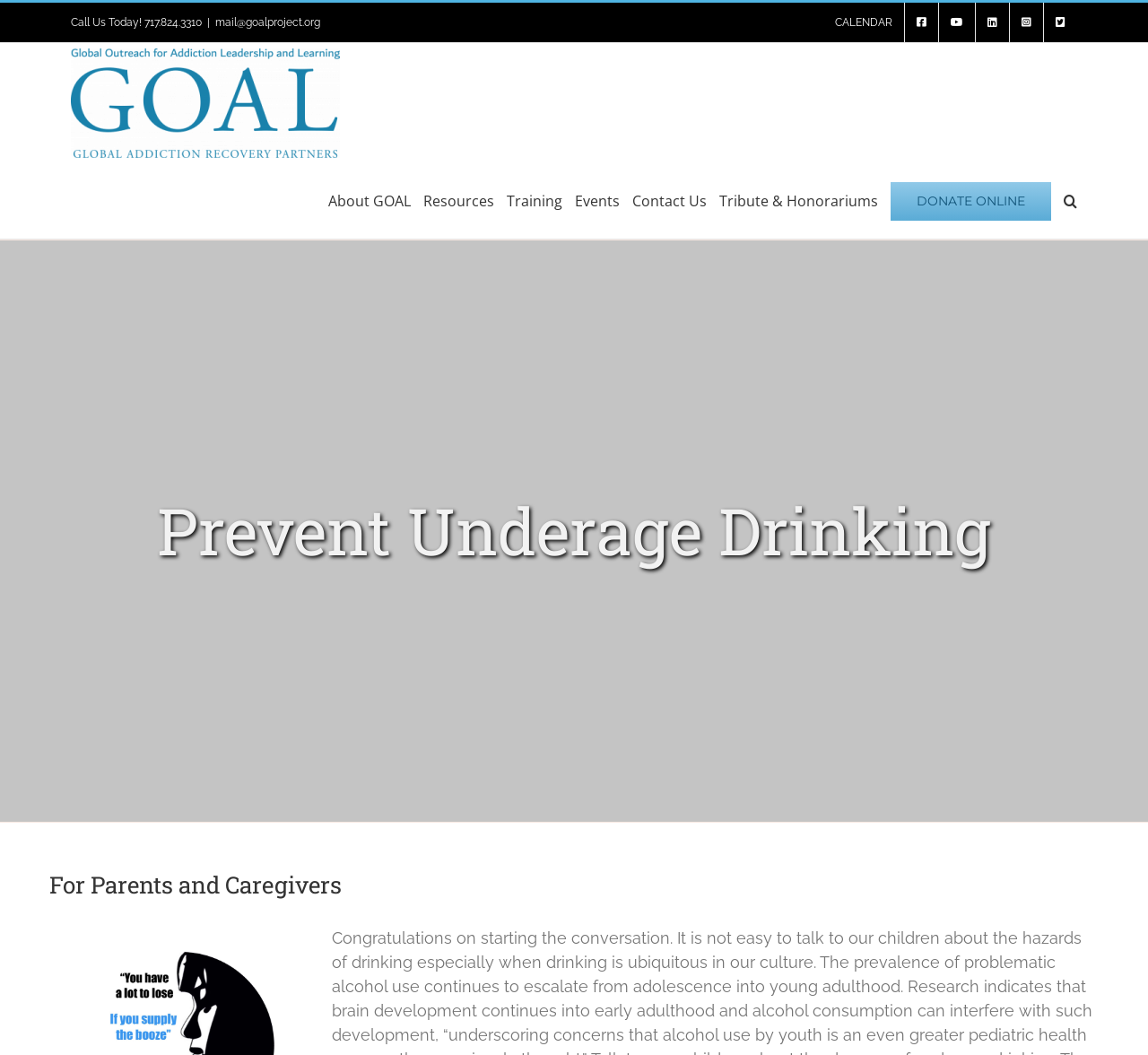Identify the bounding box coordinates of the region that needs to be clicked to carry out this instruction: "Search the website". Provide these coordinates as four float numbers ranging from 0 to 1, i.e., [left, top, right, bottom].

[0.927, 0.155, 0.938, 0.226]